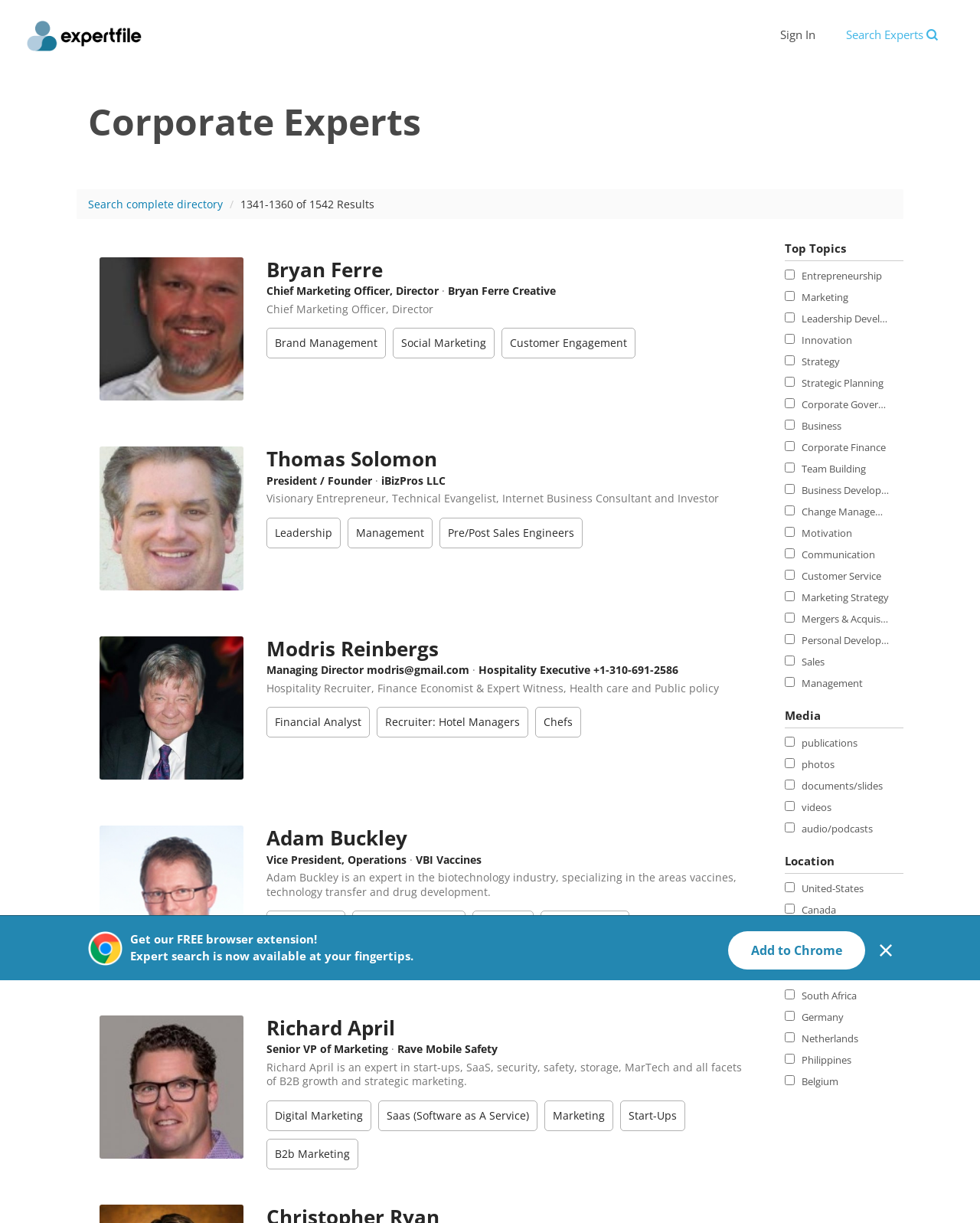Give a one-word or one-phrase response to the question: 
What is the name of the first expert listed?

Bryan Ferre